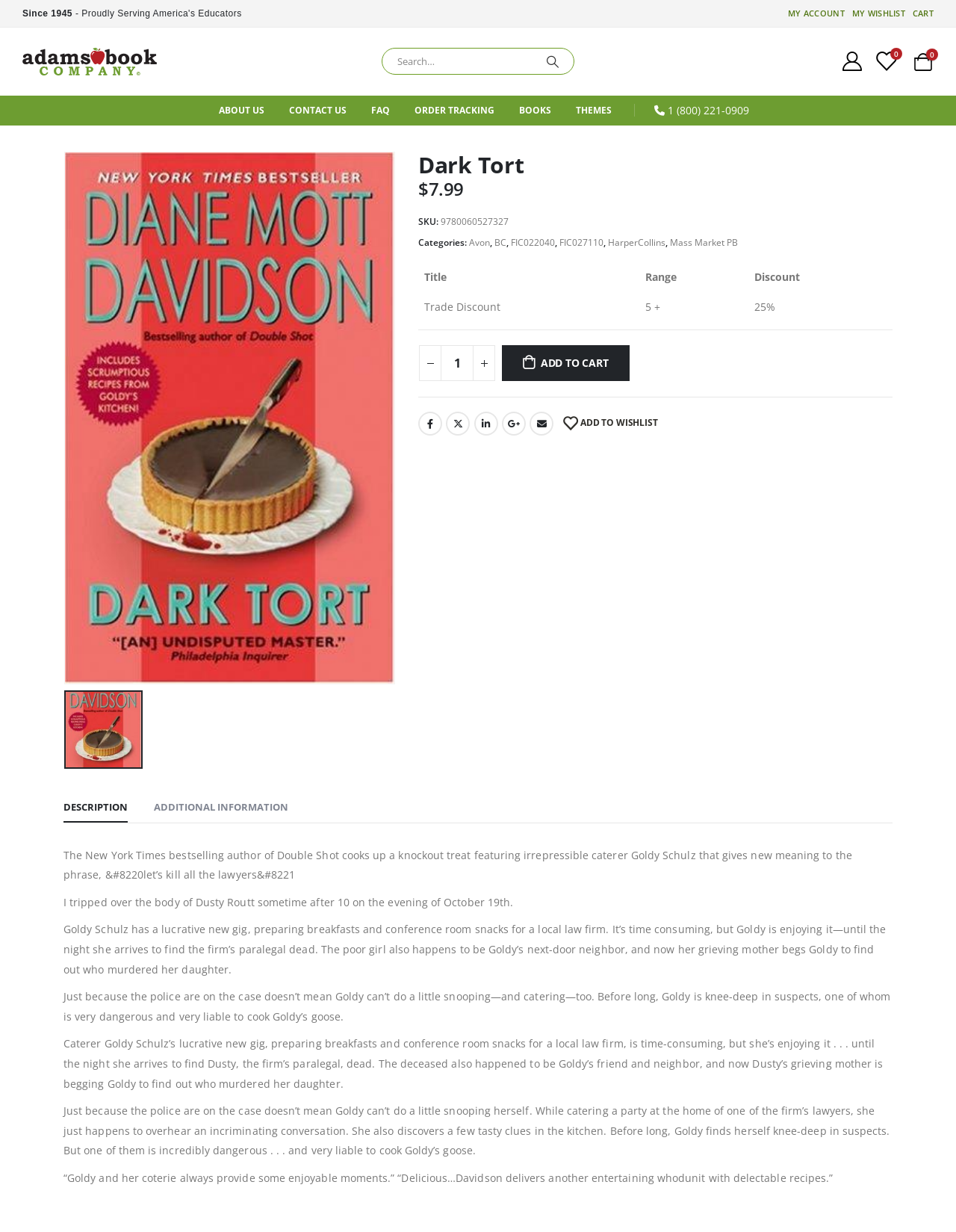Locate the bounding box coordinates of the area that needs to be clicked to fulfill the following instruction: "View product details". The coordinates should be in the format of four float numbers between 0 and 1, namely [left, top, right, bottom].

[0.438, 0.123, 0.934, 0.145]